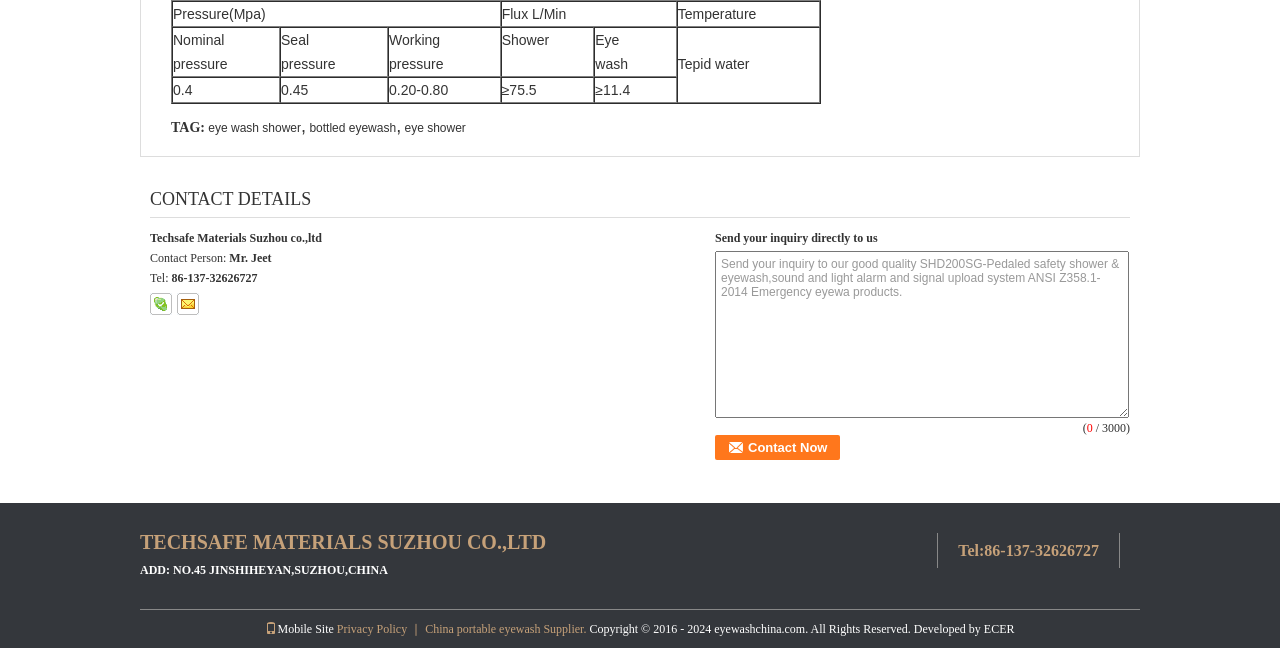What is the company name?
Use the screenshot to answer the question with a single word or phrase.

Techsafe Materials Suzhou co.,ltd